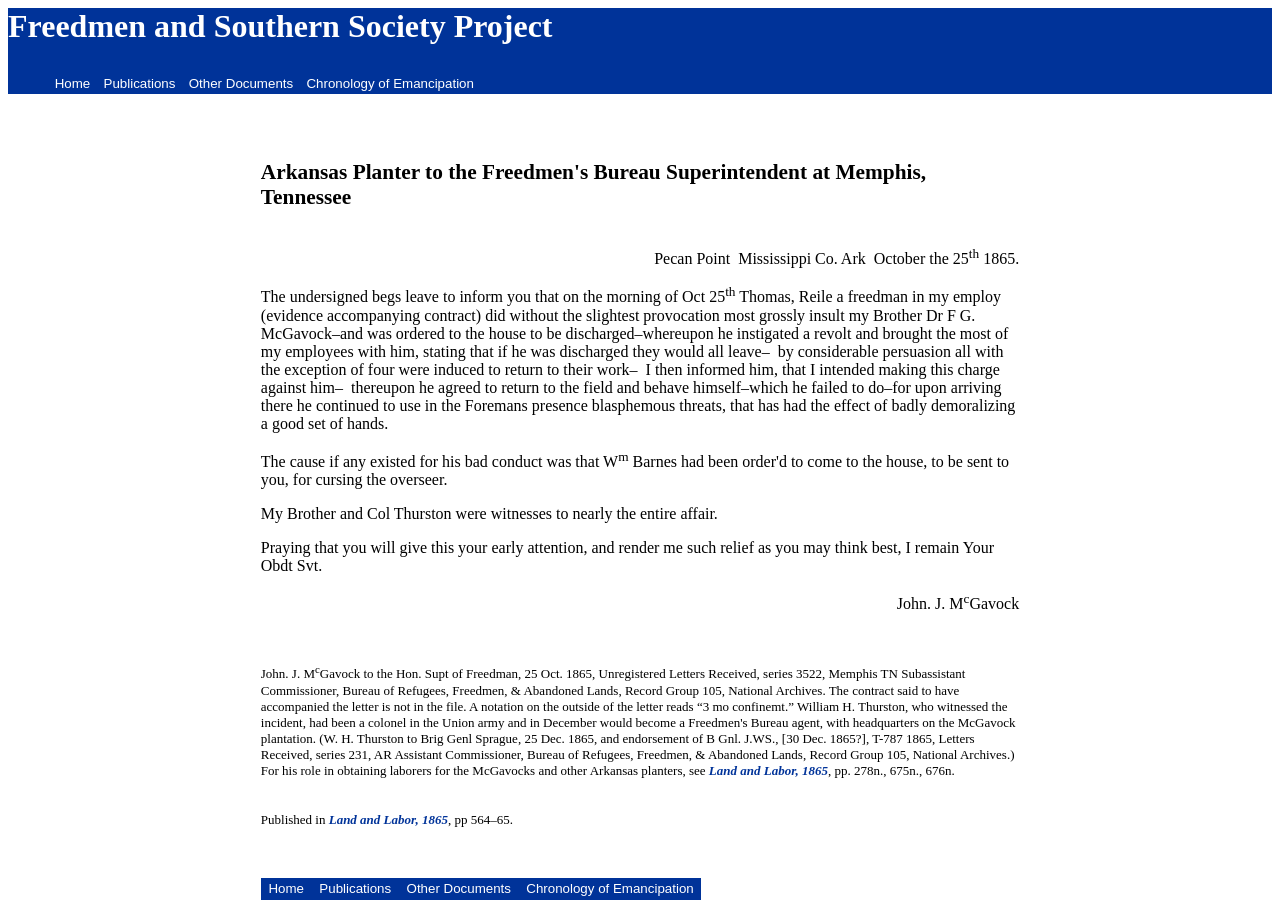Please find the bounding box coordinates of the element that needs to be clicked to perform the following instruction: "Click on the 'Home' link". The bounding box coordinates should be four float numbers between 0 and 1, represented as [left, top, right, bottom].

[0.038, 0.084, 0.076, 0.103]